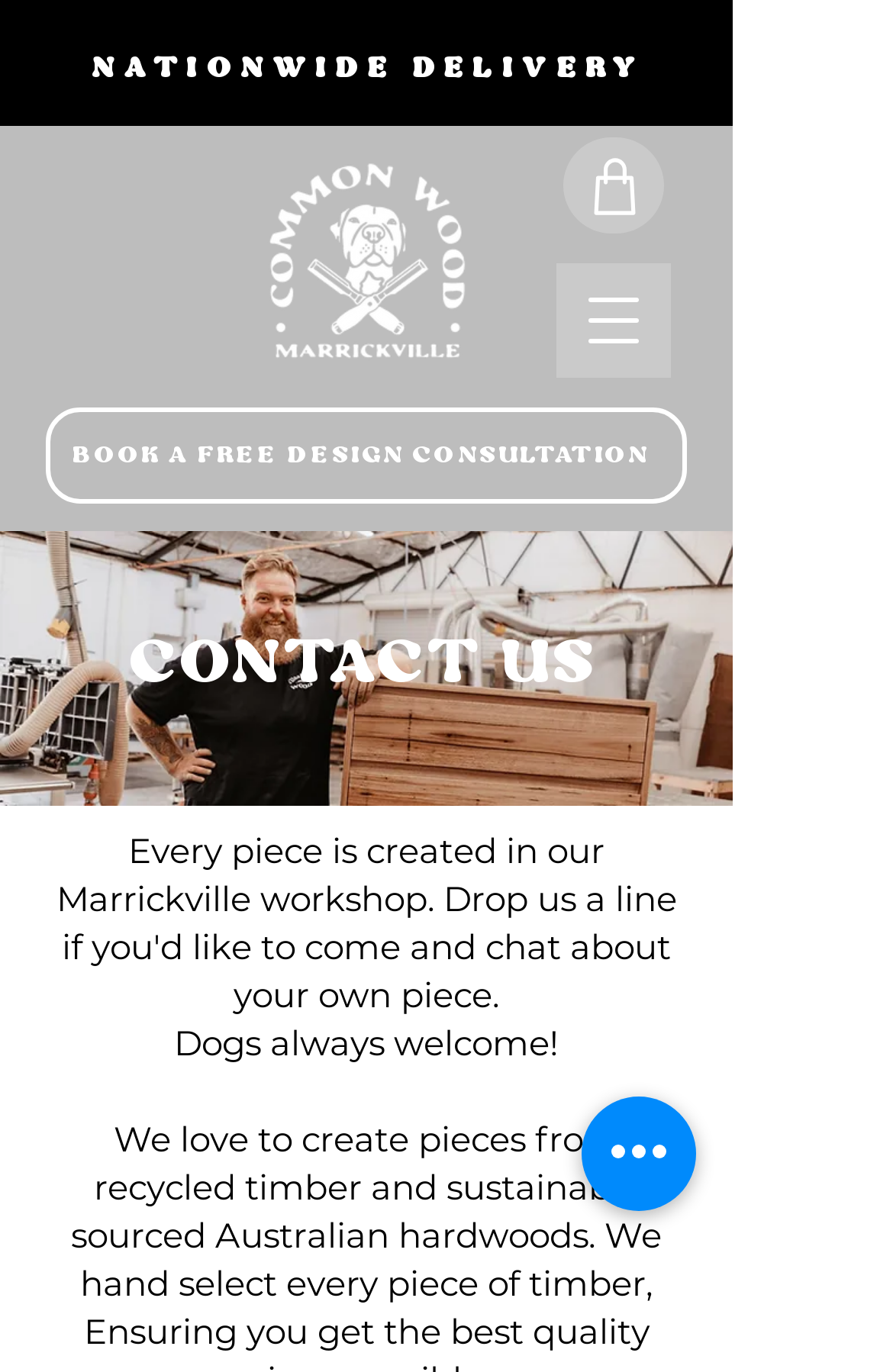What is the name of the company?
Please respond to the question with a detailed and informative answer.

I found the company name by looking at the link element with the text 'Common Wood Co' and an image with the same name, which suggests that it is the company's logo and name.